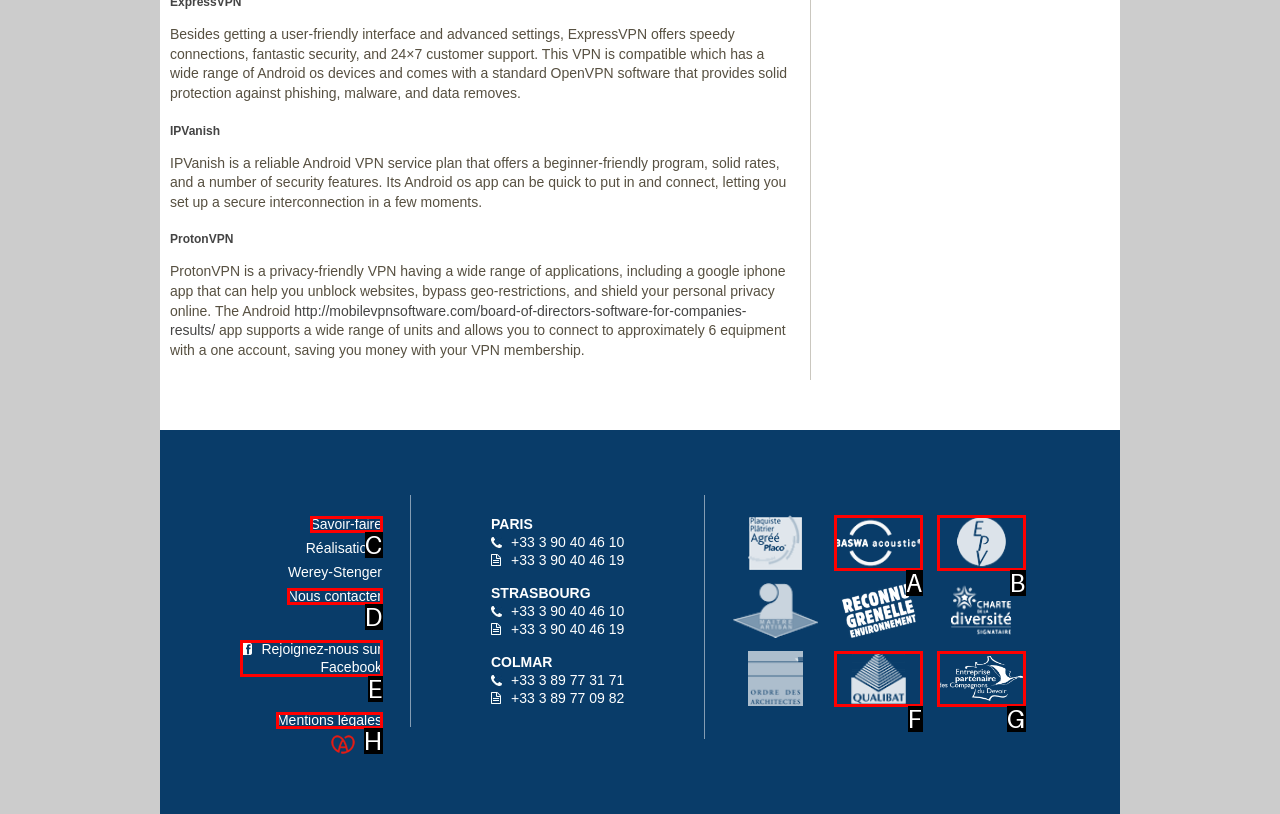Determine which option fits the element description: Compagnons du devoir
Answer with the option’s letter directly.

G